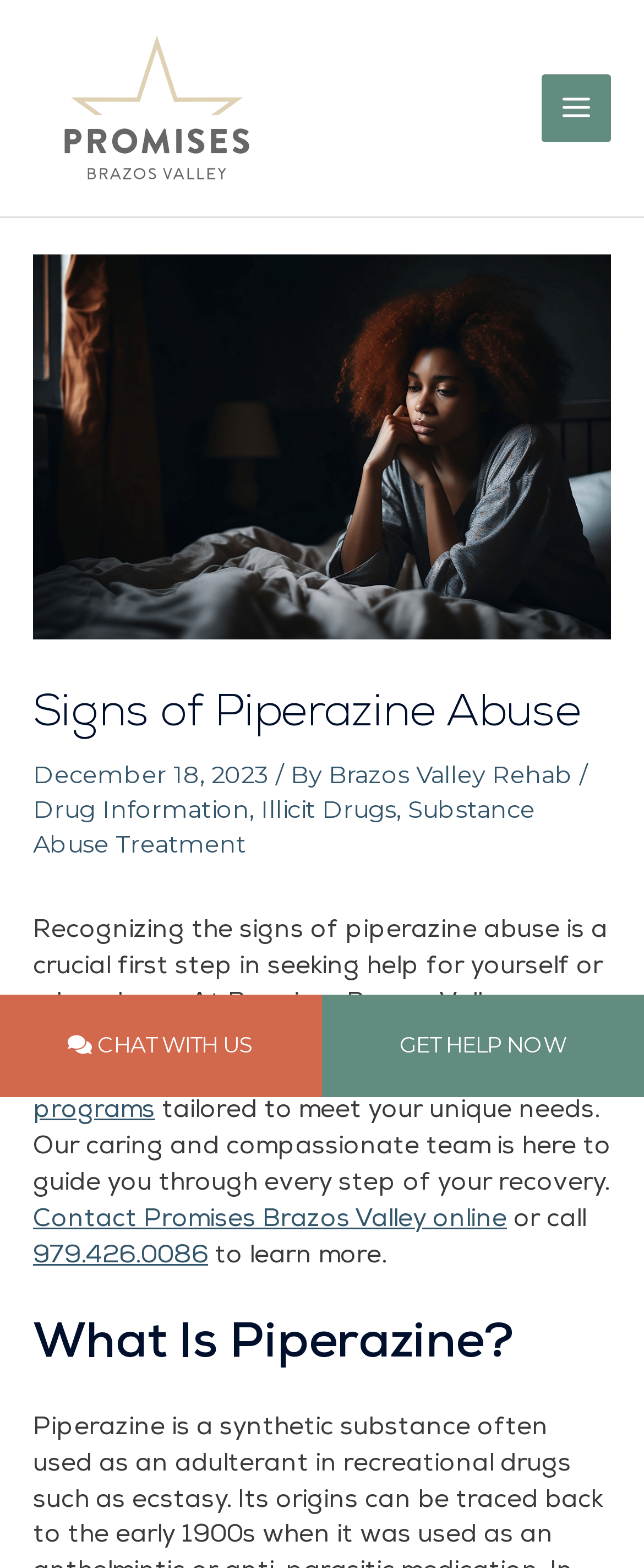Locate the bounding box coordinates of the clickable element to fulfill the following instruction: "Visit Promises Brazos Valley website". Provide the coordinates as four float numbers between 0 and 1 in the format [left, top, right, bottom].

[0.051, 0.058, 0.436, 0.077]